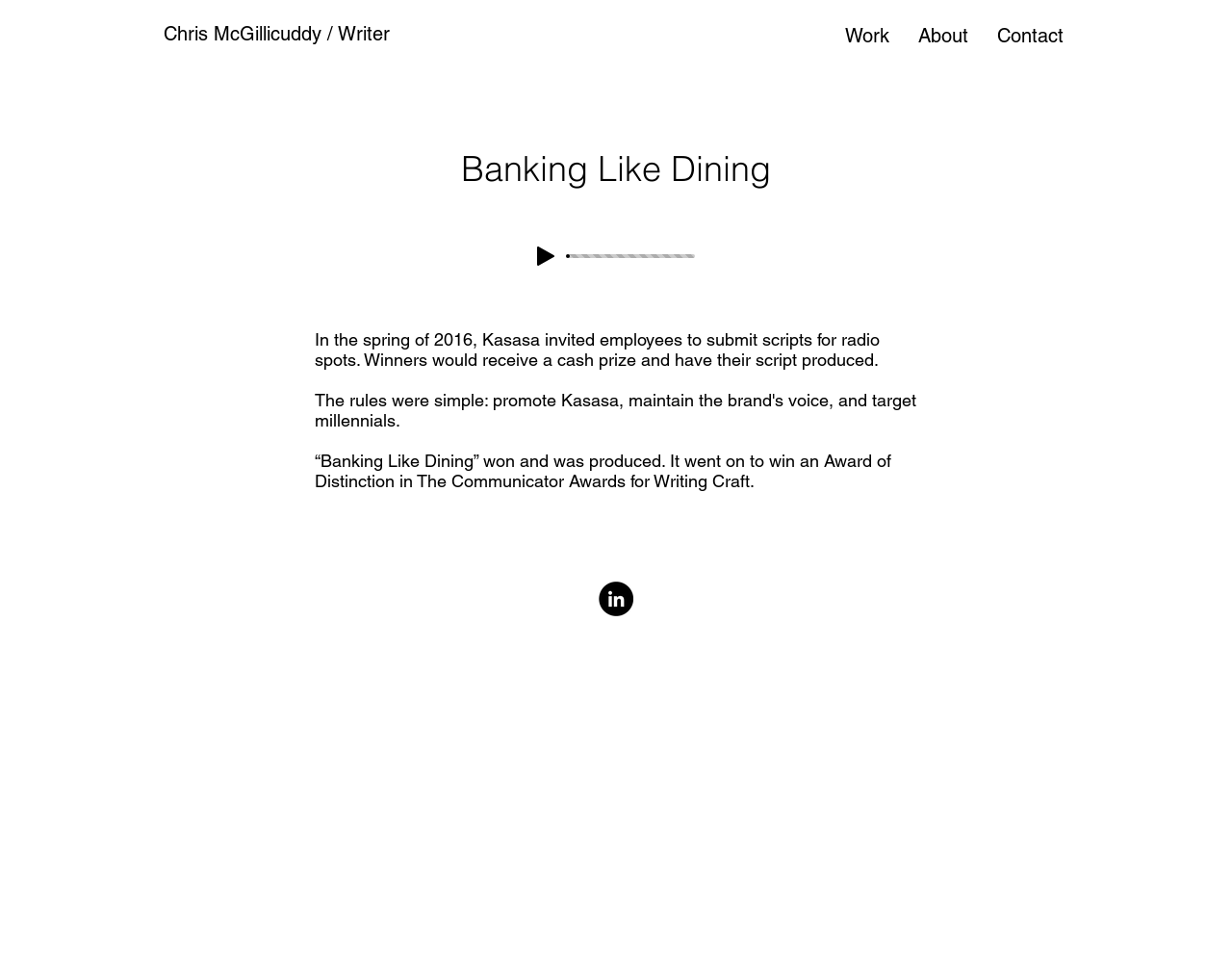Locate the UI element described as follows: "alt="| April |"". Return the bounding box coordinates as four float numbers between 0 and 1 in the order [left, top, right, bottom].

None